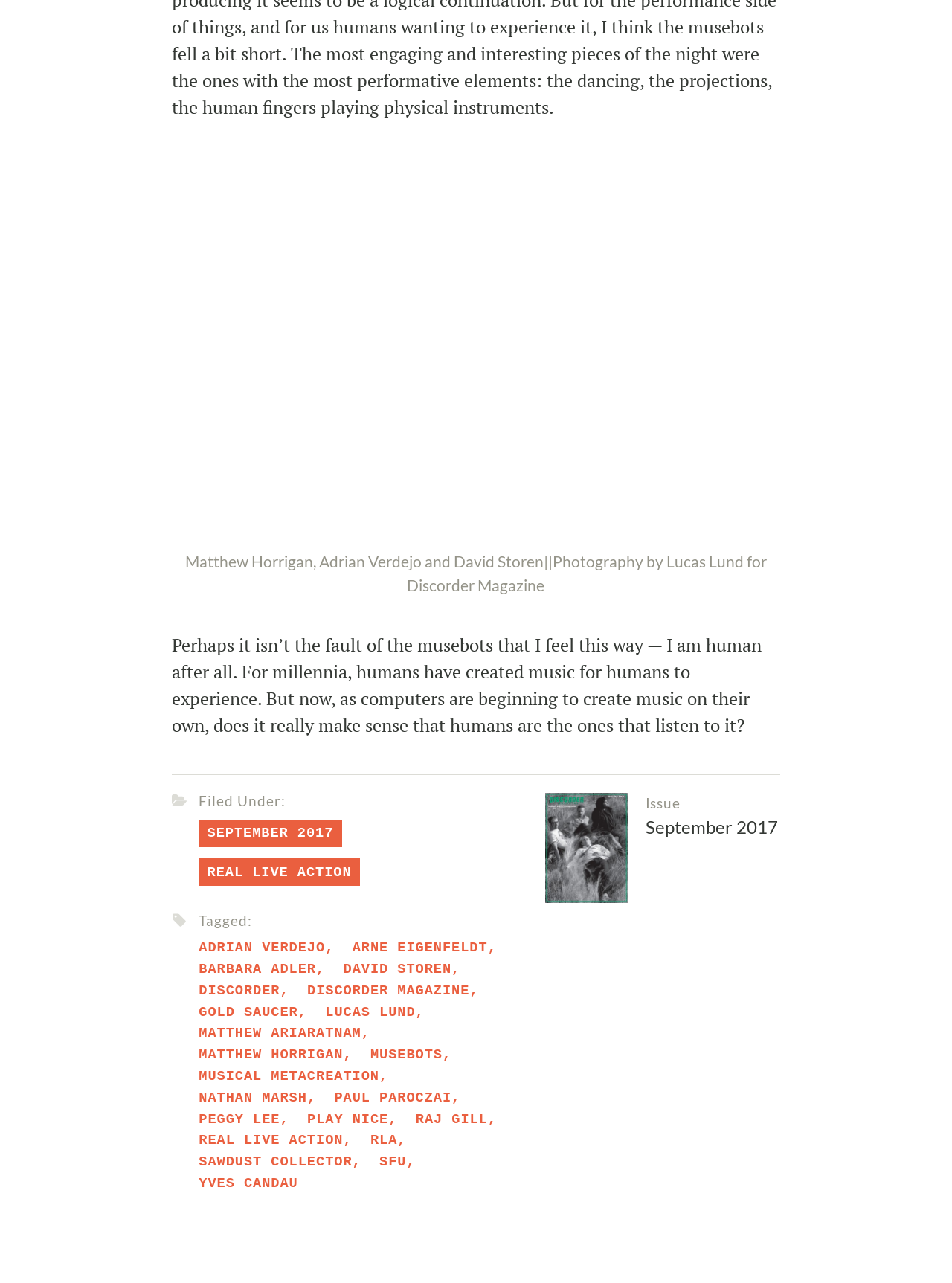With reference to the image, please provide a detailed answer to the following question: What is the issue date of the magazine?

The description list in the footer section mentions 'Issue: September 2017', indicating that the article is from the September 2017 issue of the magazine.